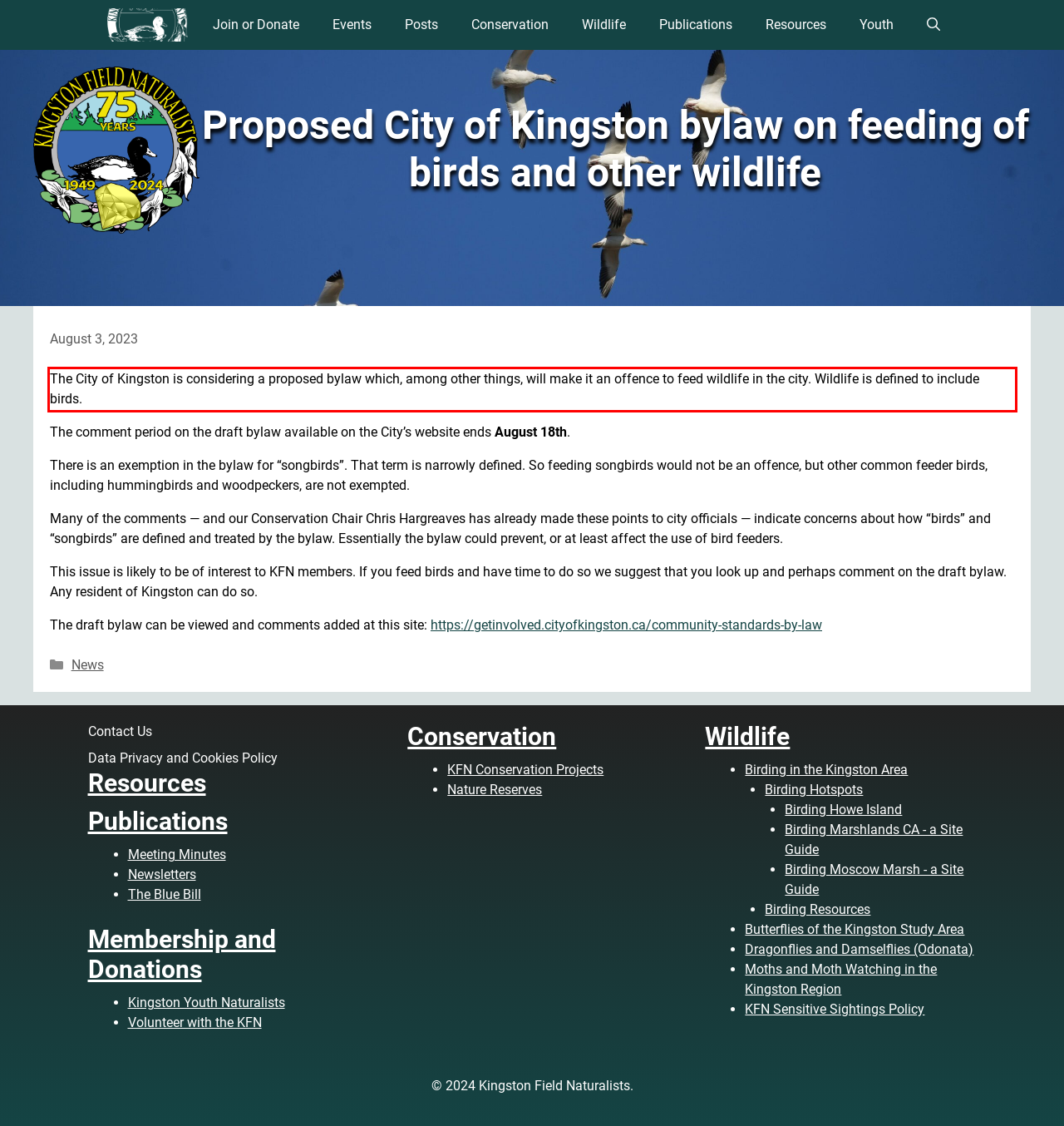Given a screenshot of a webpage, locate the red bounding box and extract the text it encloses.

The City of Kingston is considering a proposed bylaw which, among other things, will make it an offence to feed wildlife in the city. Wildlife is defined to include birds.